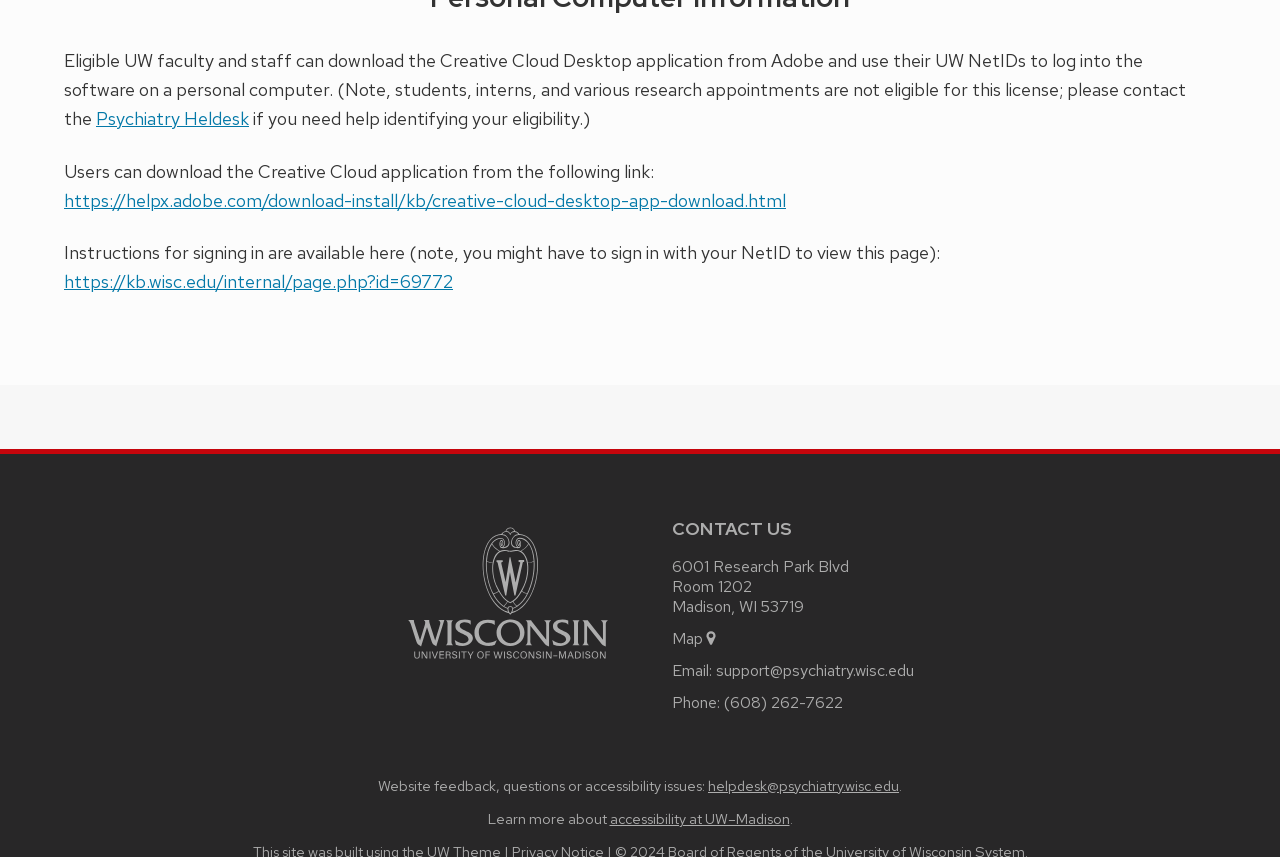Reply to the question with a single word or phrase:
What is the phone number of the Psychiatry department?

(608) 262-7622